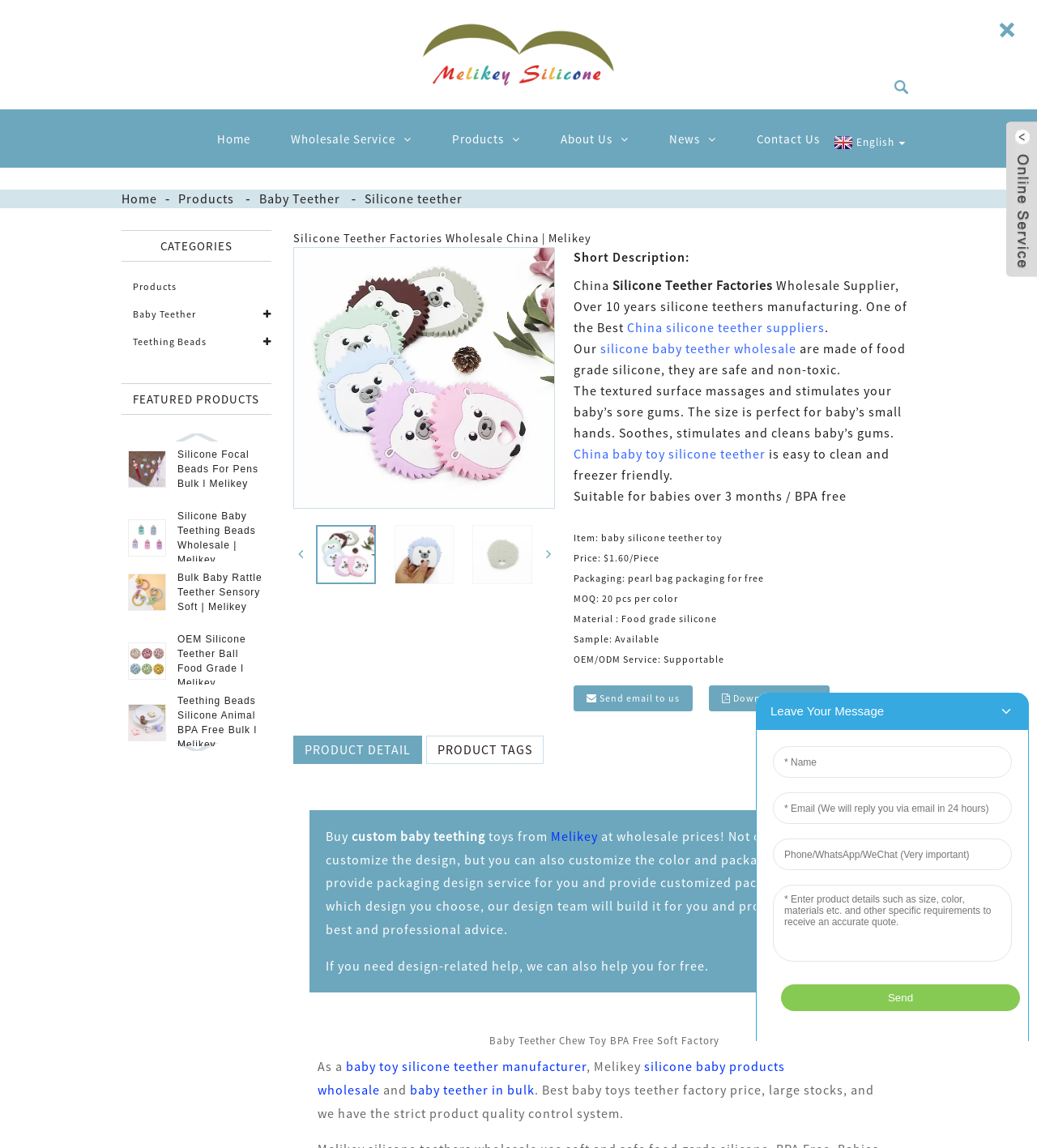Please identify the webpage's heading and generate its text content.

Silicone Teether Factories Wholesale China | Melikey